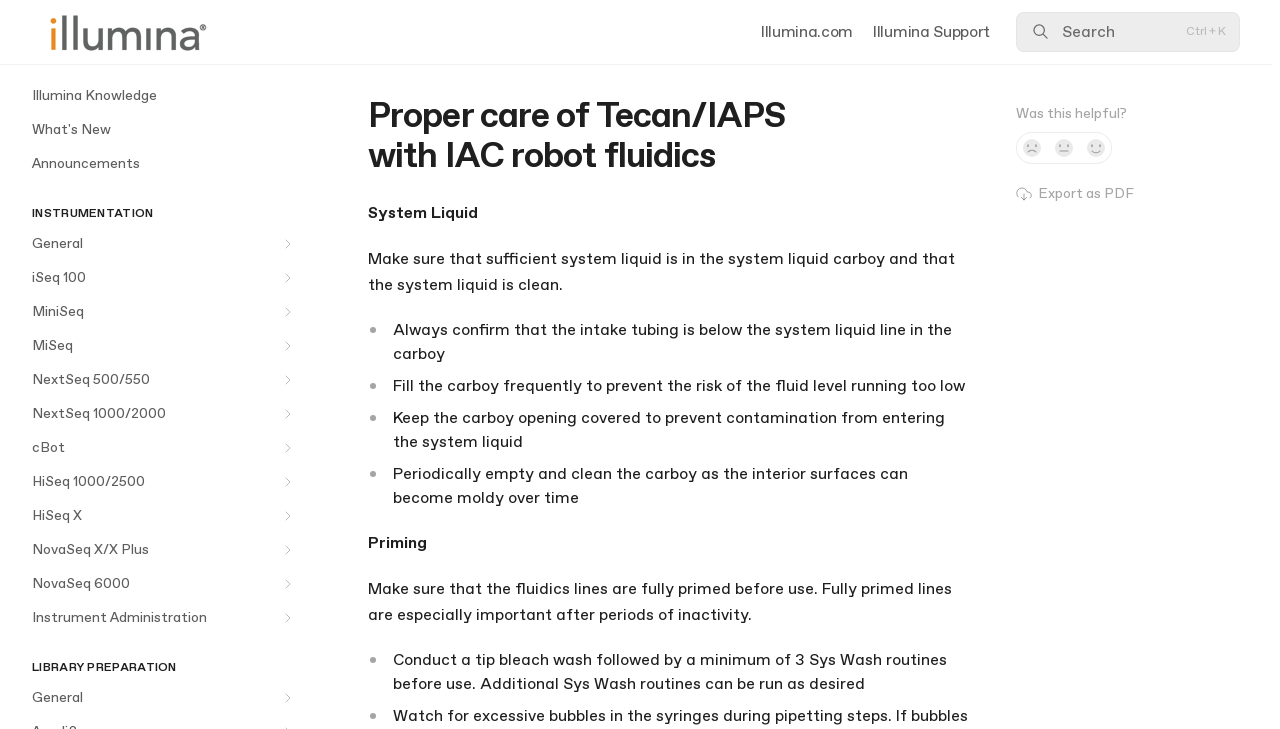Locate the bounding box coordinates of the element that should be clicked to fulfill the instruction: "Go to 'Illumina Knowledge'".

[0.009, 0.11, 0.238, 0.154]